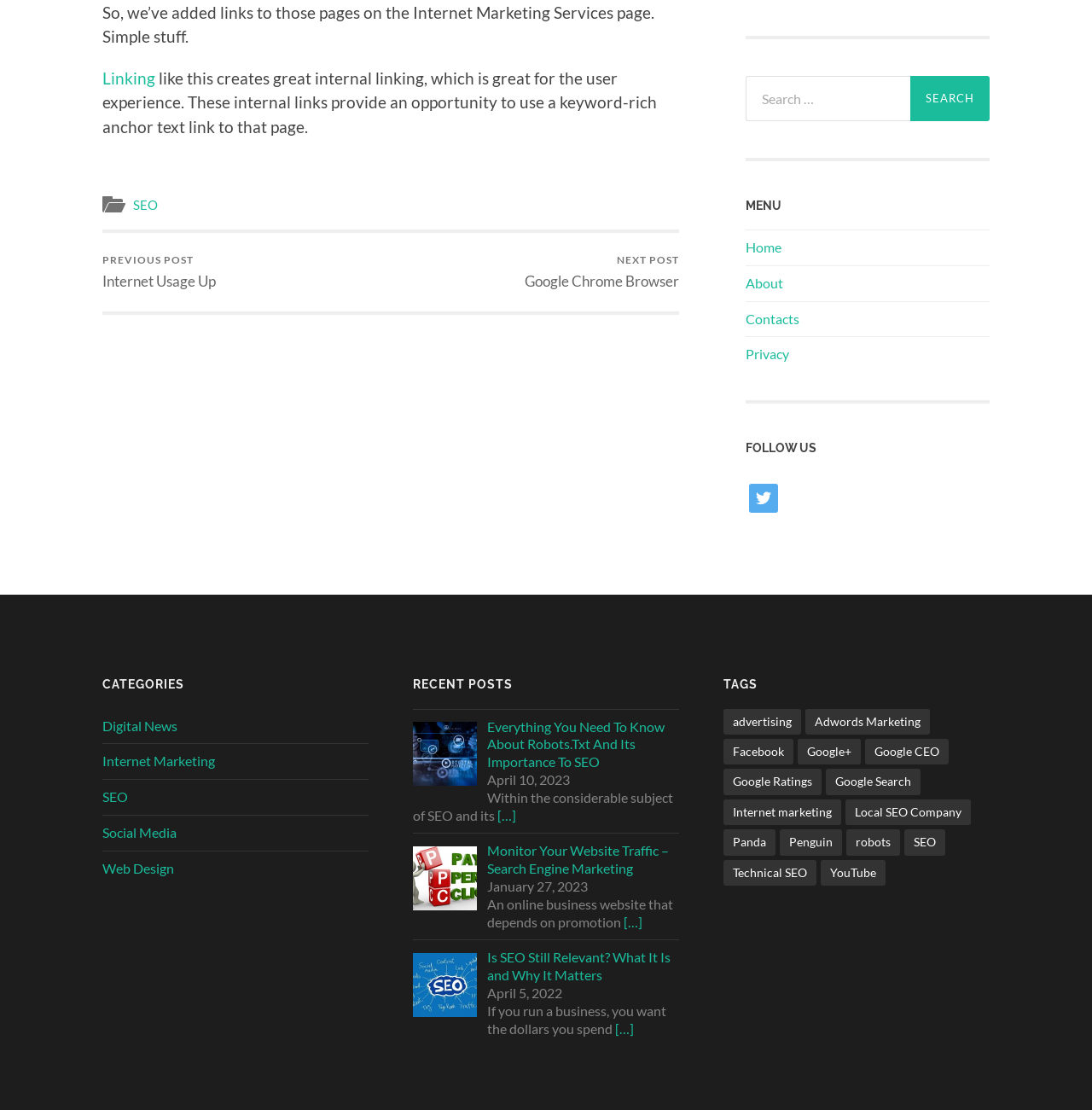Pinpoint the bounding box coordinates of the area that must be clicked to complete this instruction: "Read about Internet Marketing".

[0.094, 0.678, 0.197, 0.693]